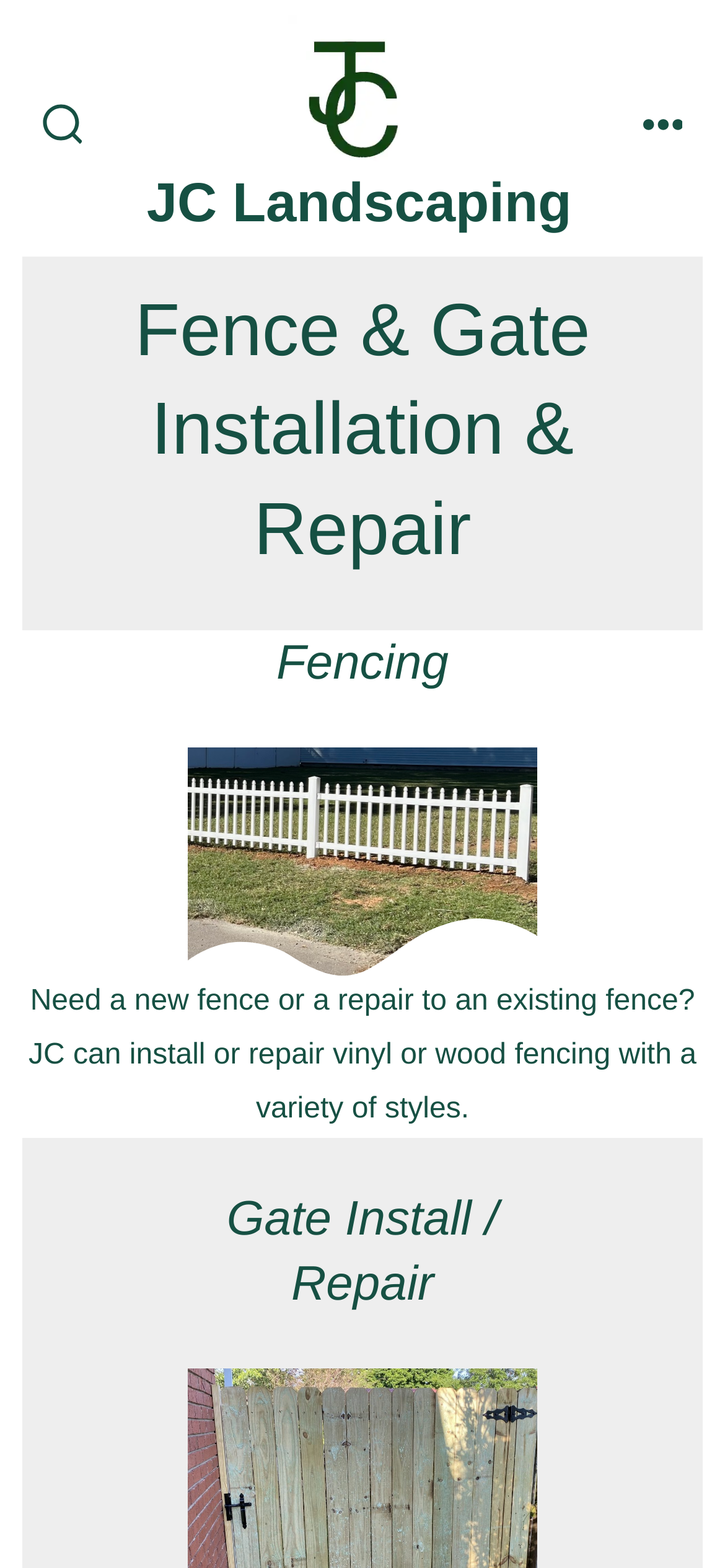Explain in detail what is displayed on the webpage.

The webpage is about Fence & Gate Installation & Repair services offered by JC Landscaping. At the top left, there is a search toggle button accompanied by a small image. Next to it, there is a link to JC, which is also represented by a small image. 

On the top right, there is a menu button with an image. Below the top section, there is a header section that spans almost the entire width of the page. Within this section, there is a prominent heading that reads "Fence & Gate Installation & Repair". 

Below the header, there are two main sections. The first section is about Fencing, indicated by a heading. This section includes a figure, likely an image, and a paragraph of text that describes JC's fencing services, including installation and repair of vinyl or wood fencing in various styles. 

The second section is about Gate Install/Repair, also indicated by a heading. The layout of these sections suggests that they may be part of a larger navigation or menu system. Overall, the webpage appears to be a service page for JC Landscaping, providing information about their fence and gate installation and repair services.